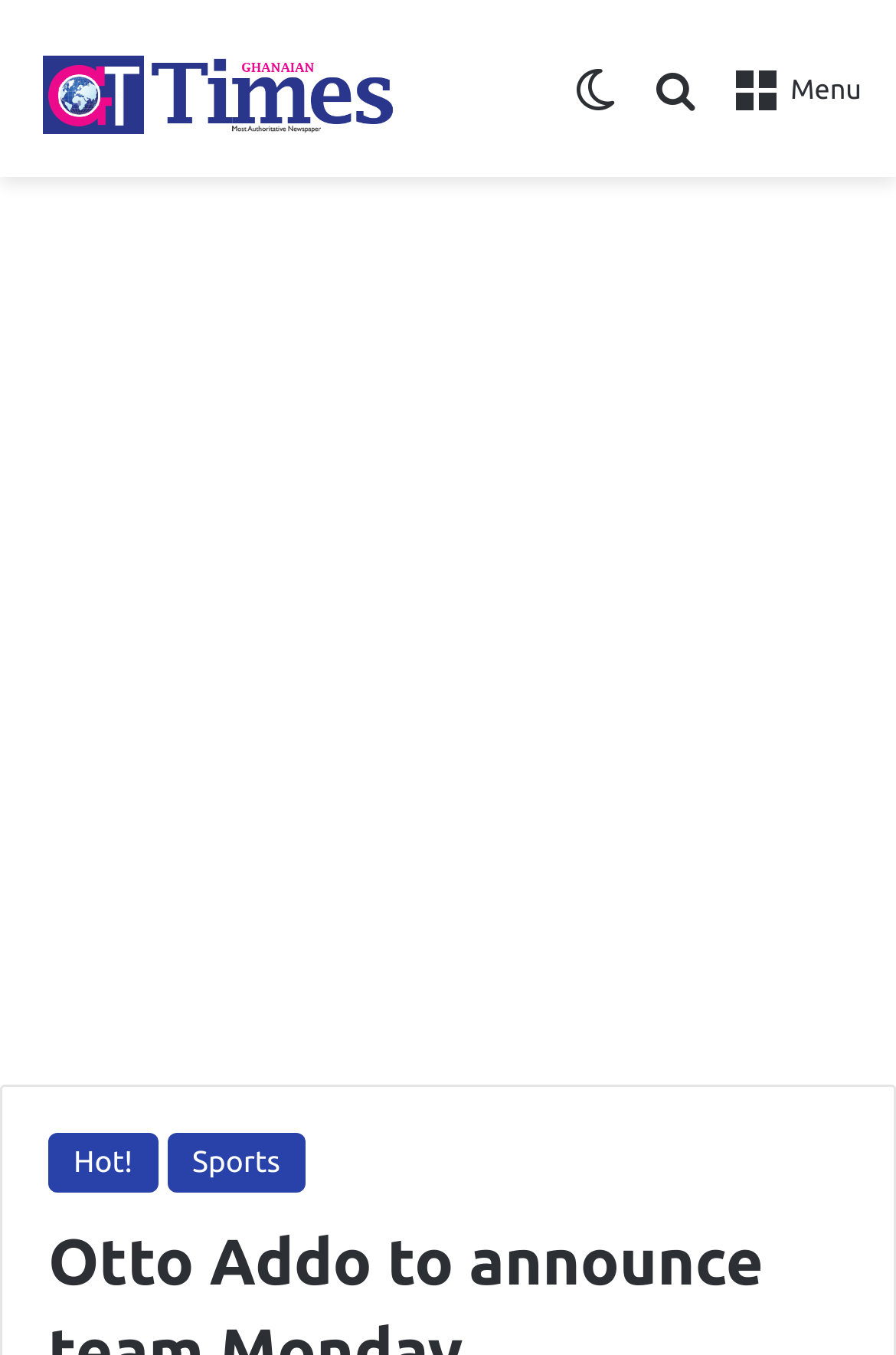What is the name of the news website?
Based on the image, give a concise answer in the form of a single word or short phrase.

Ghanaian Times